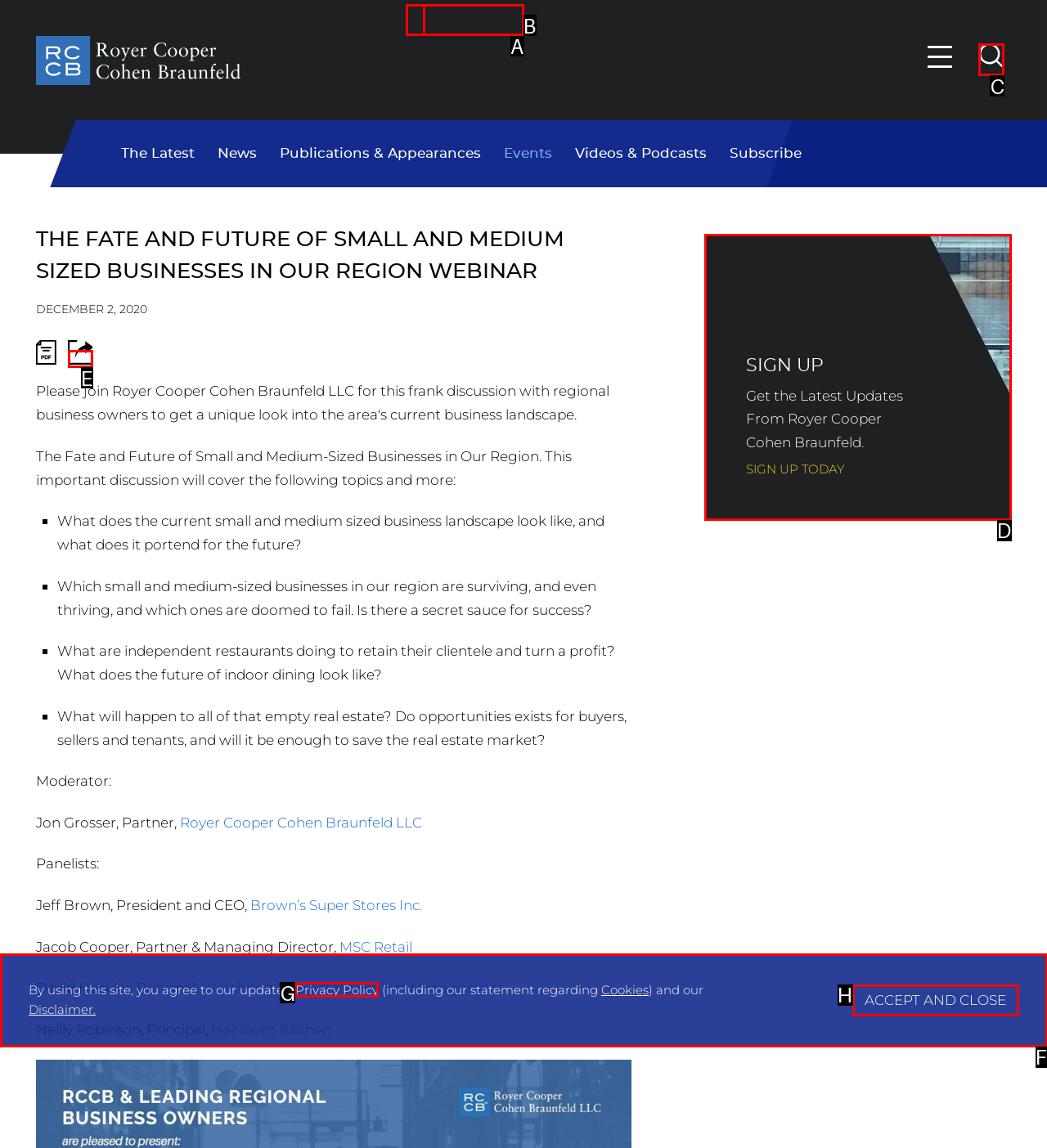Among the marked elements in the screenshot, which letter corresponds to the UI element needed for the task: Click the Search button?

C